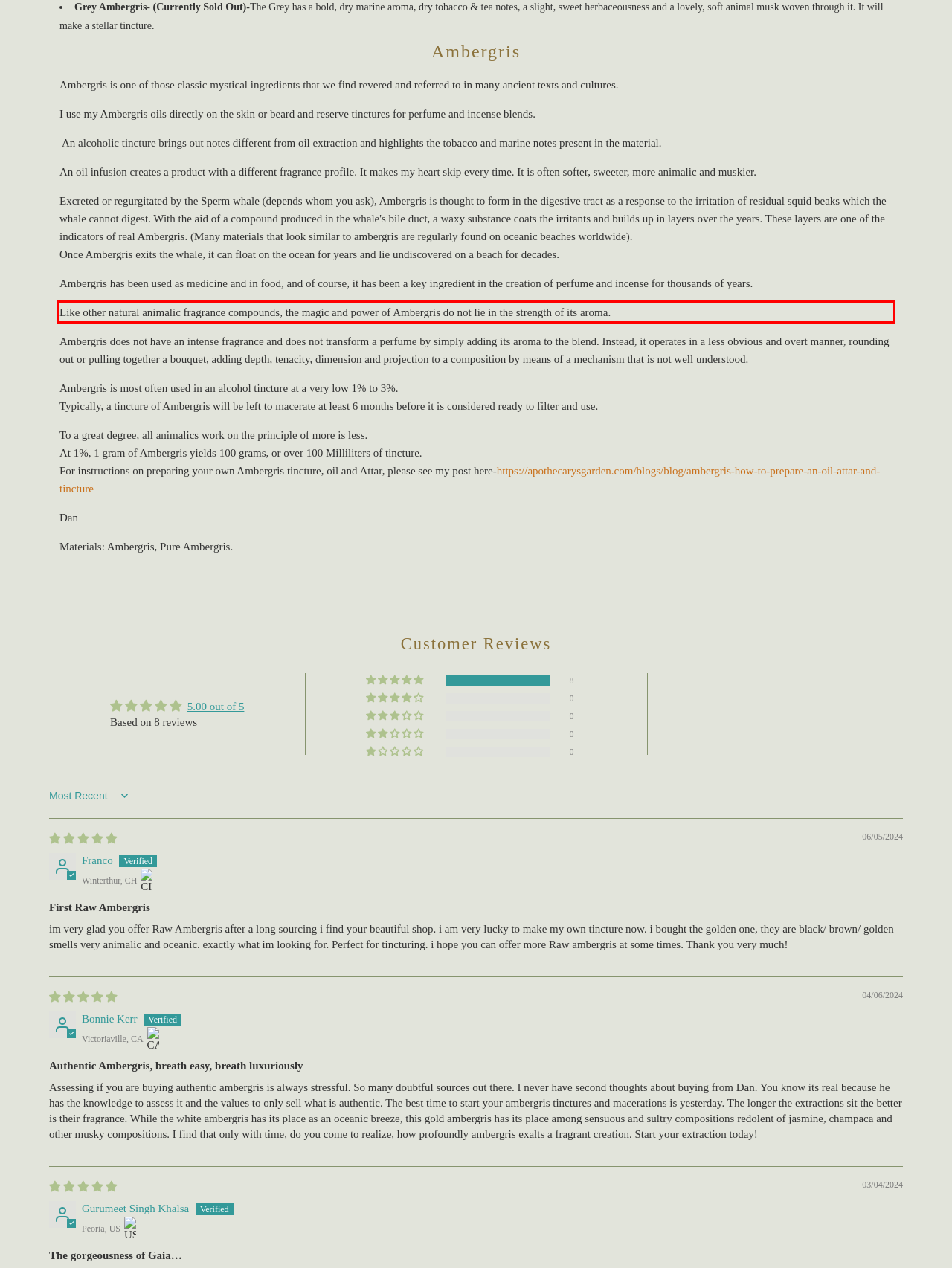You have a screenshot of a webpage where a UI element is enclosed in a red rectangle. Perform OCR to capture the text inside this red rectangle.

Like other natural animalic fragrance compounds, the magic and power of Ambergris do not lie in the strength of its aroma.